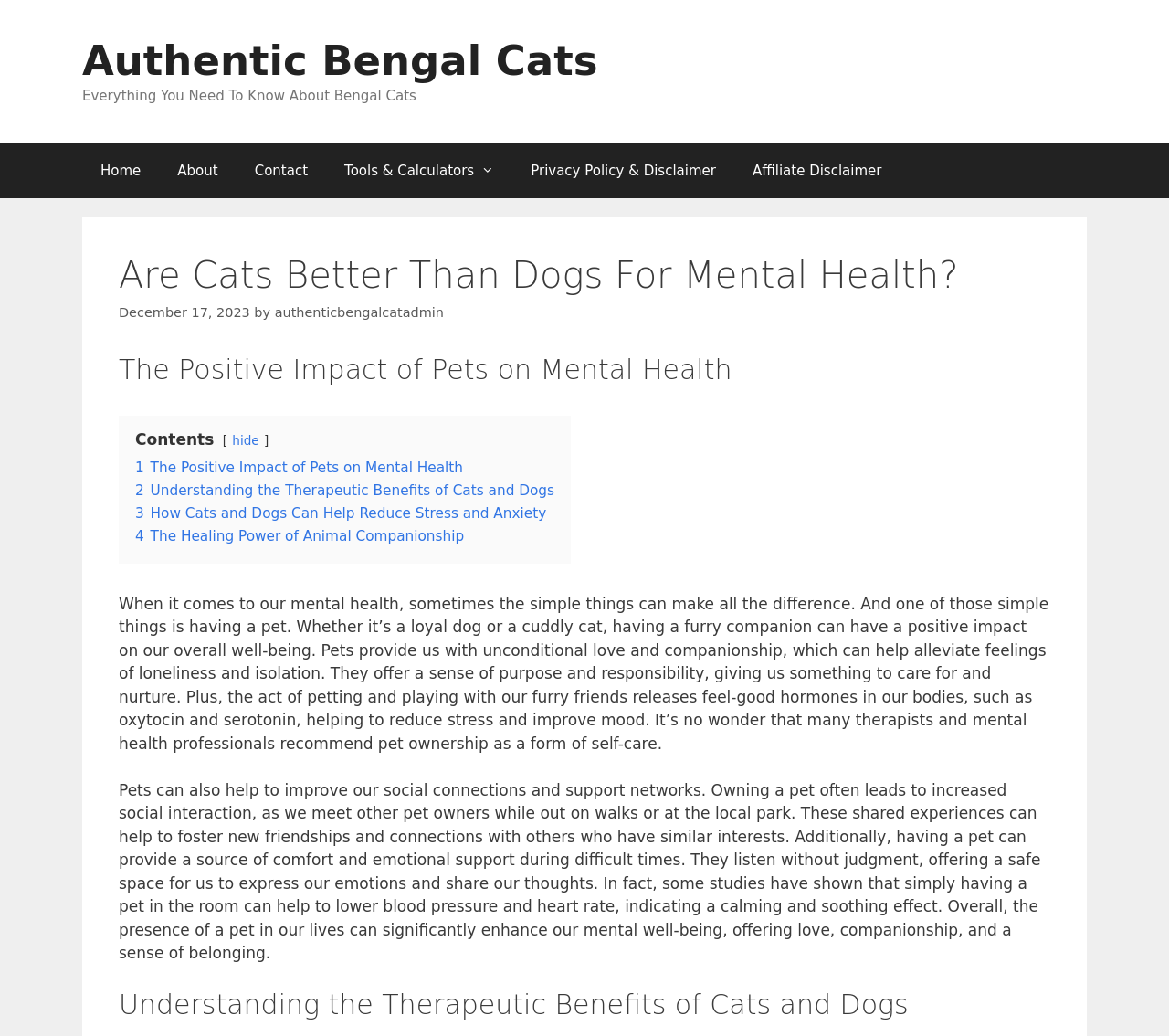Please locate the bounding box coordinates of the element that needs to be clicked to achieve the following instruction: "Click on the '1 The Positive Impact of Pets on Mental Health' link". The coordinates should be four float numbers between 0 and 1, i.e., [left, top, right, bottom].

[0.116, 0.443, 0.396, 0.459]